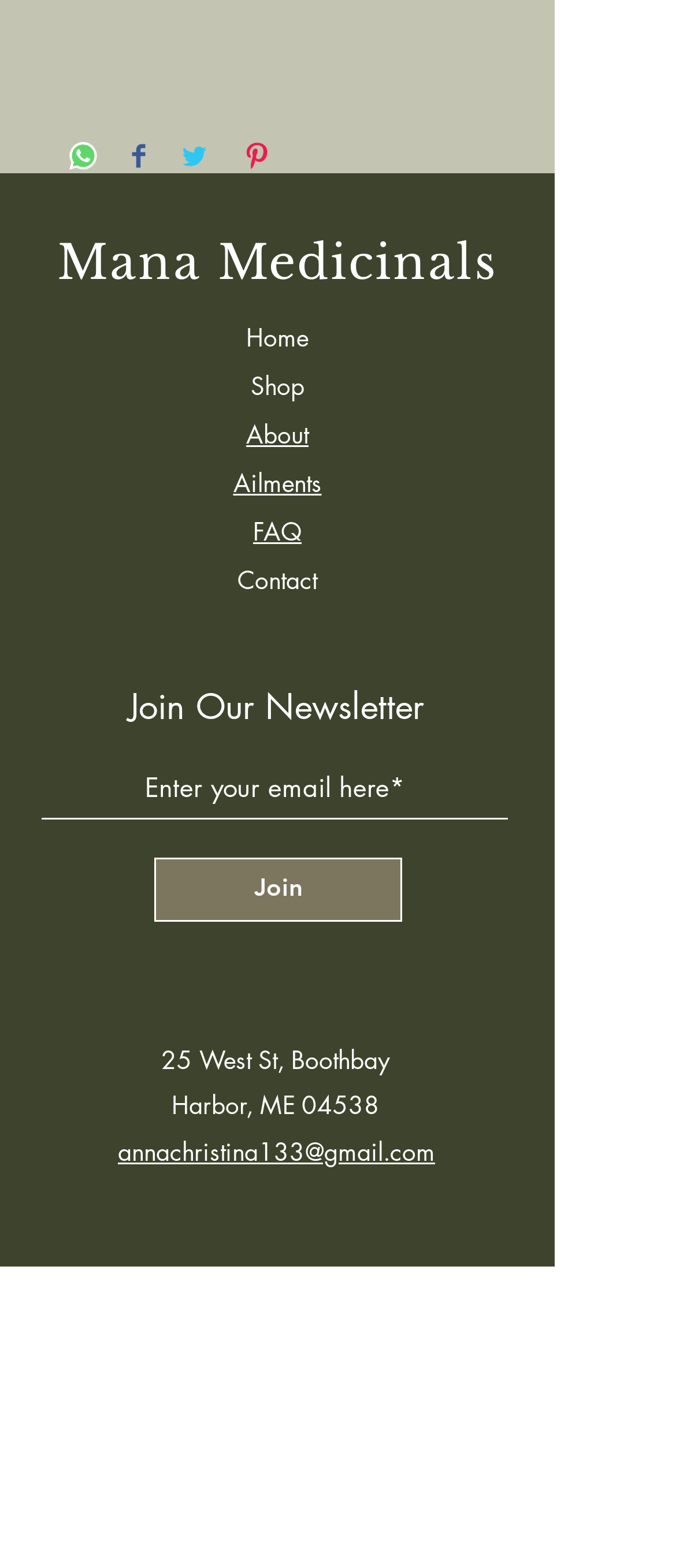Locate the bounding box coordinates of the element to click to perform the following action: 'Join Our Newsletter'. The coordinates should be given as four float values between 0 and 1, in the form of [left, top, right, bottom].

[0.064, 0.433, 0.754, 0.468]